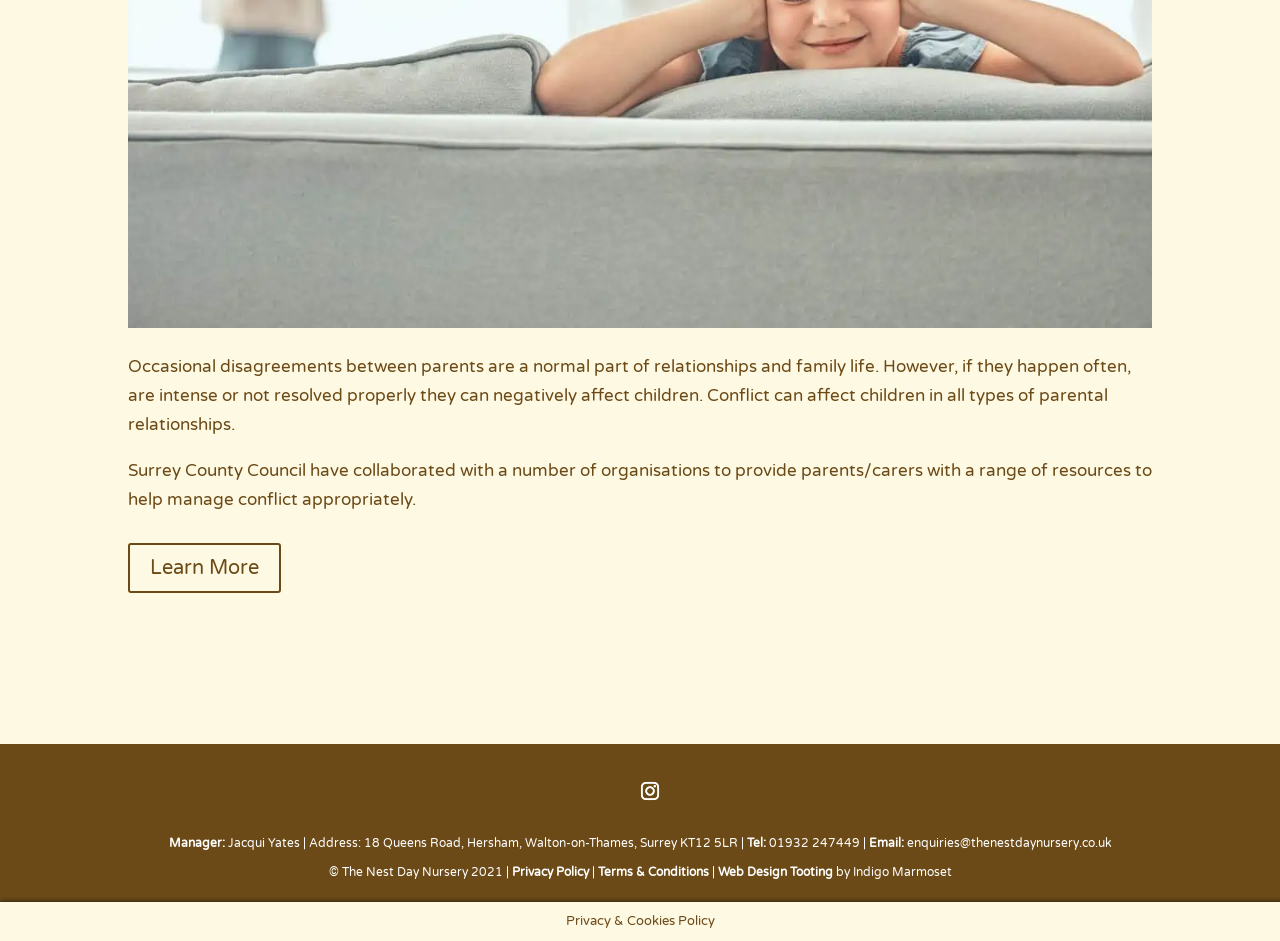Given the webpage screenshot and the description, determine the bounding box coordinates (top-left x, top-left y, bottom-right x, bottom-right y) that define the location of the UI element matching this description: Web Design Tooting

[0.561, 0.919, 0.65, 0.934]